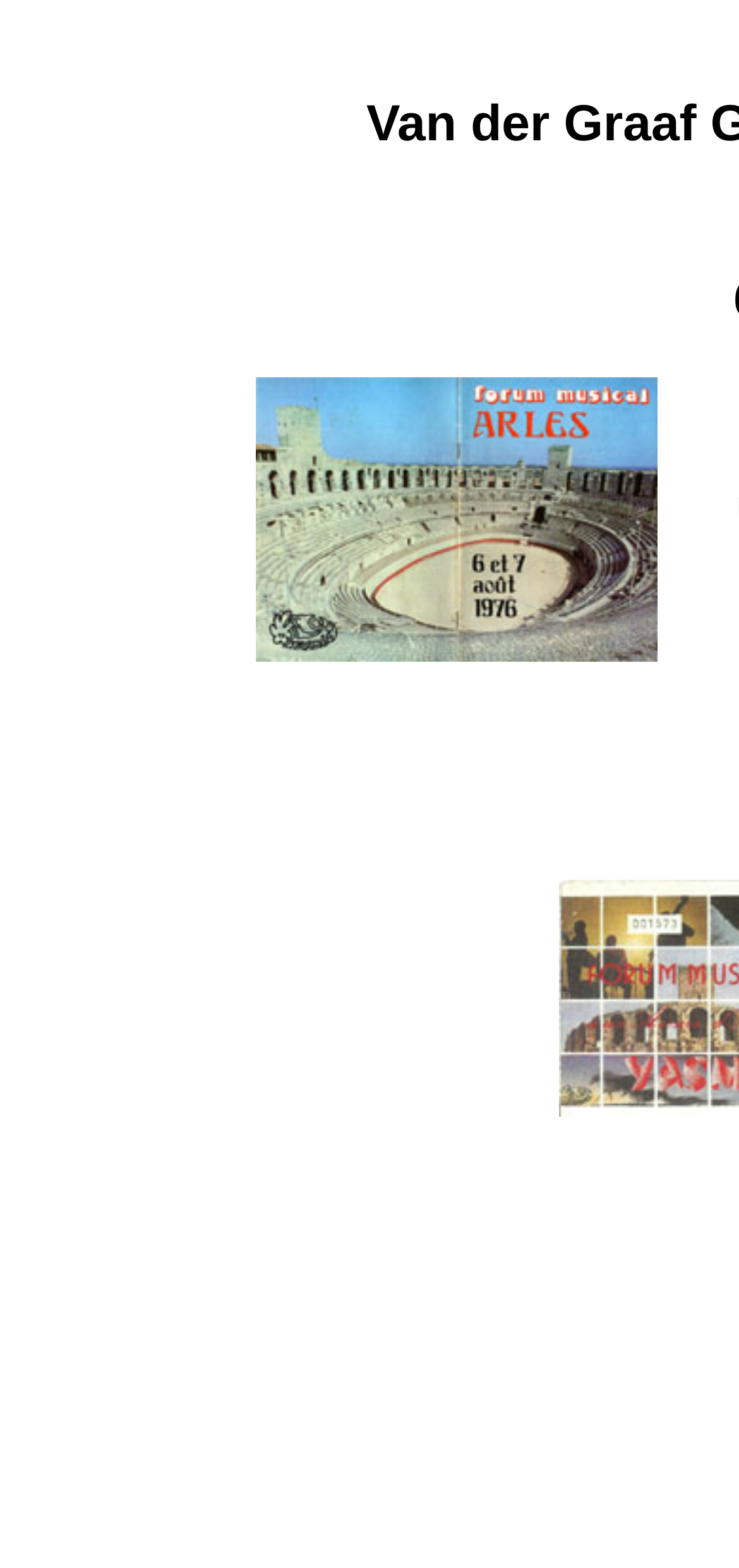Given the element description title="VdGG in Arles", predict the bounding box coordinates for the UI element in the webpage screenshot. The format should be (top-left x, top-left y, bottom-right x, bottom-right y), and the values should be between 0 and 1.

[0.346, 0.406, 0.89, 0.427]